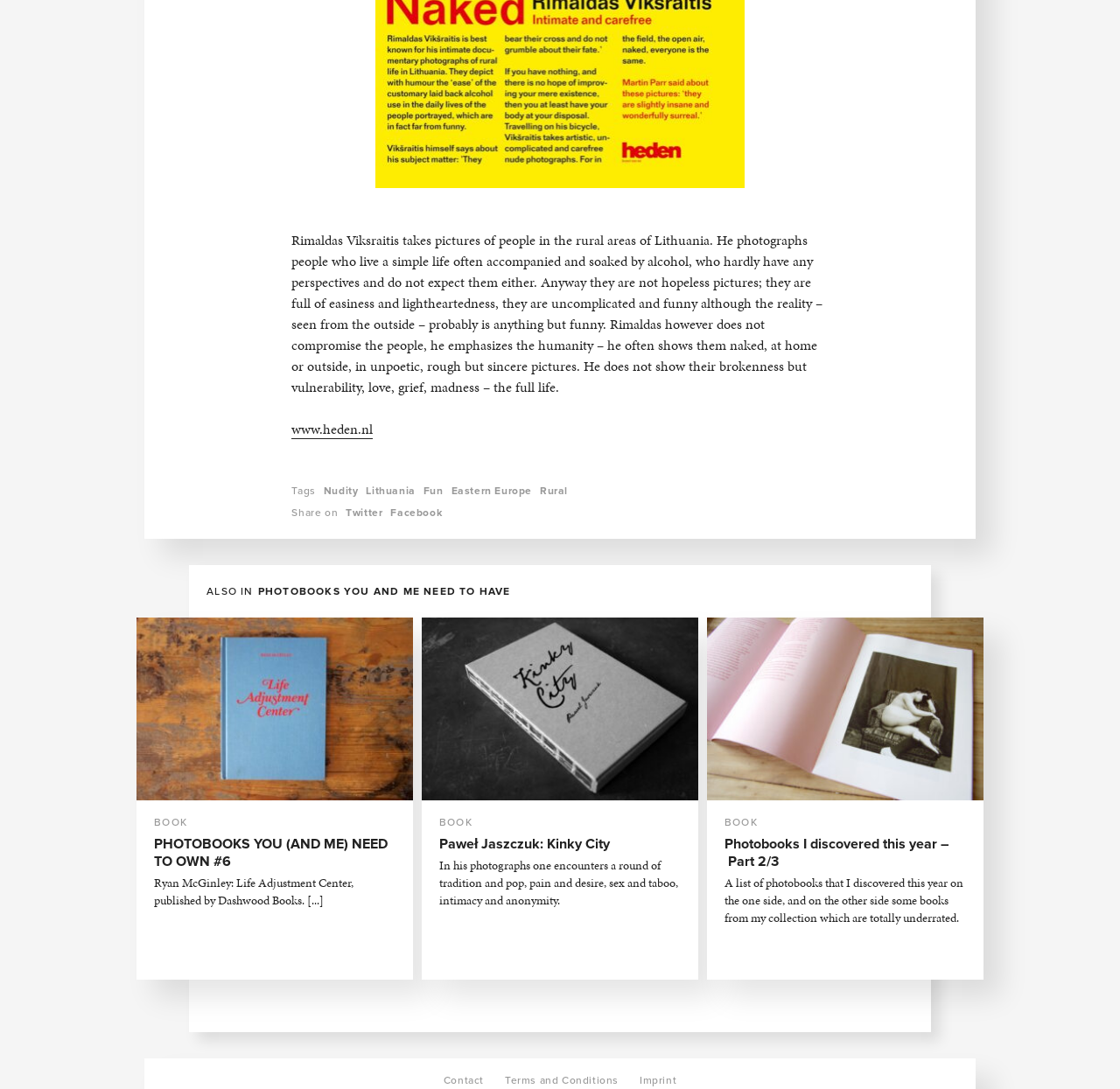Determine the bounding box coordinates in the format (top-left x, top-left y, bottom-right x, bottom-right y). Ensure all values are floating point numbers between 0 and 1. Identify the bounding box of the UI element described by: Facebook

[0.349, 0.463, 0.395, 0.479]